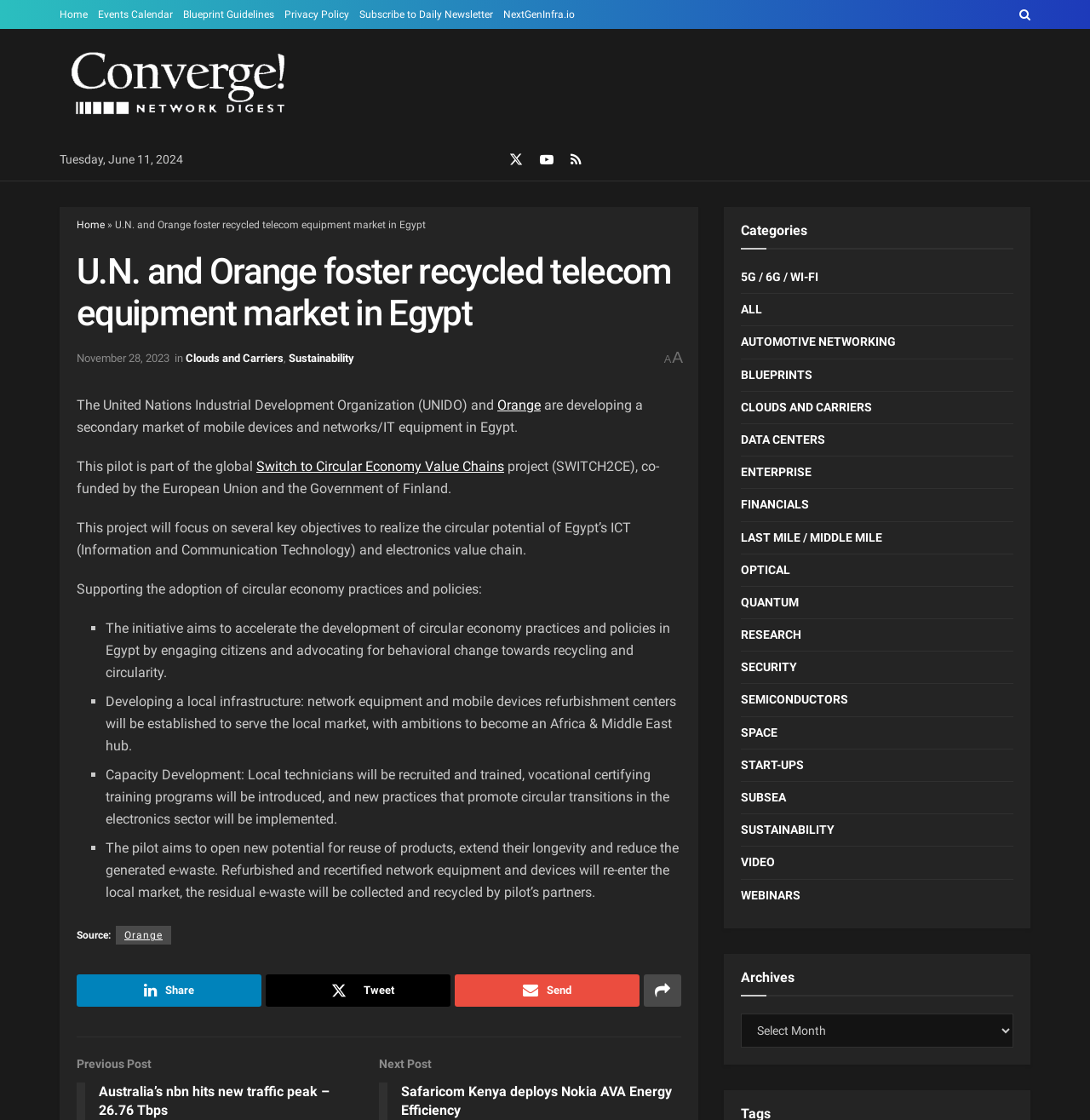Please determine the bounding box coordinates of the area that needs to be clicked to complete this task: 'Read more about the 'Switch to Circular Economy Value Chains' project'. The coordinates must be four float numbers between 0 and 1, formatted as [left, top, right, bottom].

[0.235, 0.409, 0.462, 0.424]